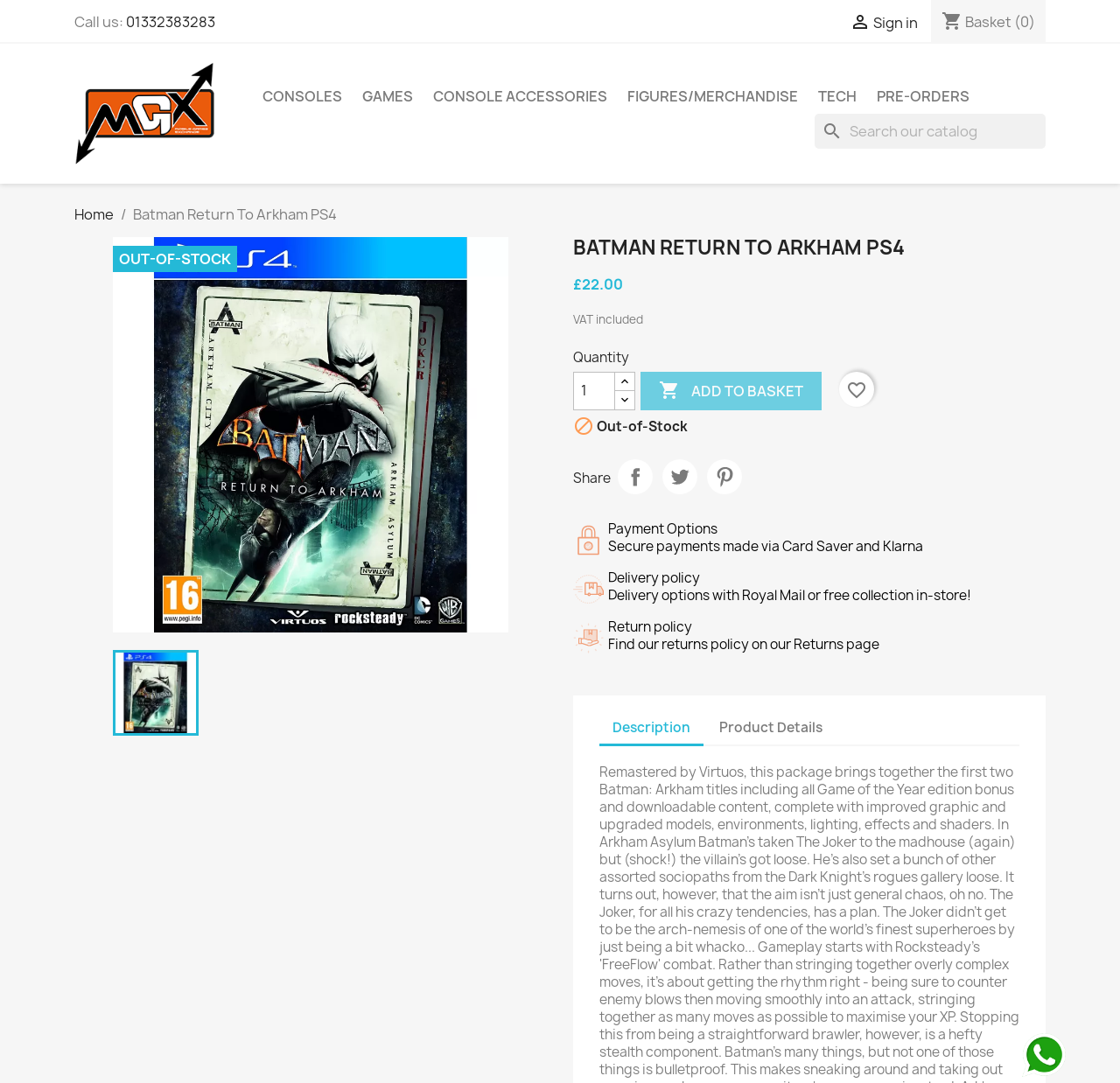Based on the element description "parent_node: Contact us via WhatsApp", predict the bounding box coordinates of the UI element.

[0.912, 0.954, 0.952, 0.994]